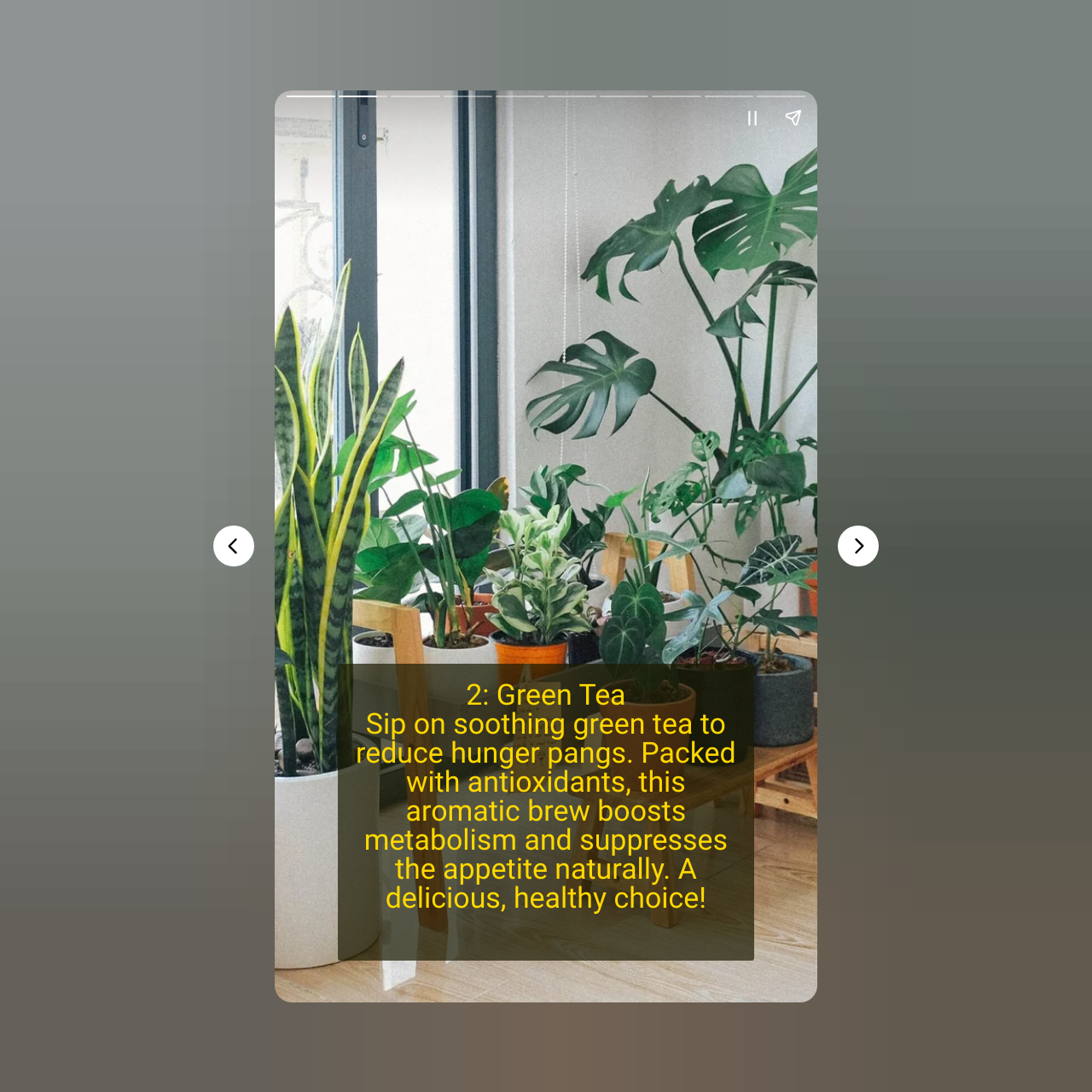Analyze the image and answer the question with as much detail as possible: 
What is the purpose of the 'Pause story' button?

The 'Pause story' button is a UI element that suggests its purpose is to pause the story being presented on the webpage. This is likely a interactive feature that allows users to control the flow of the content.